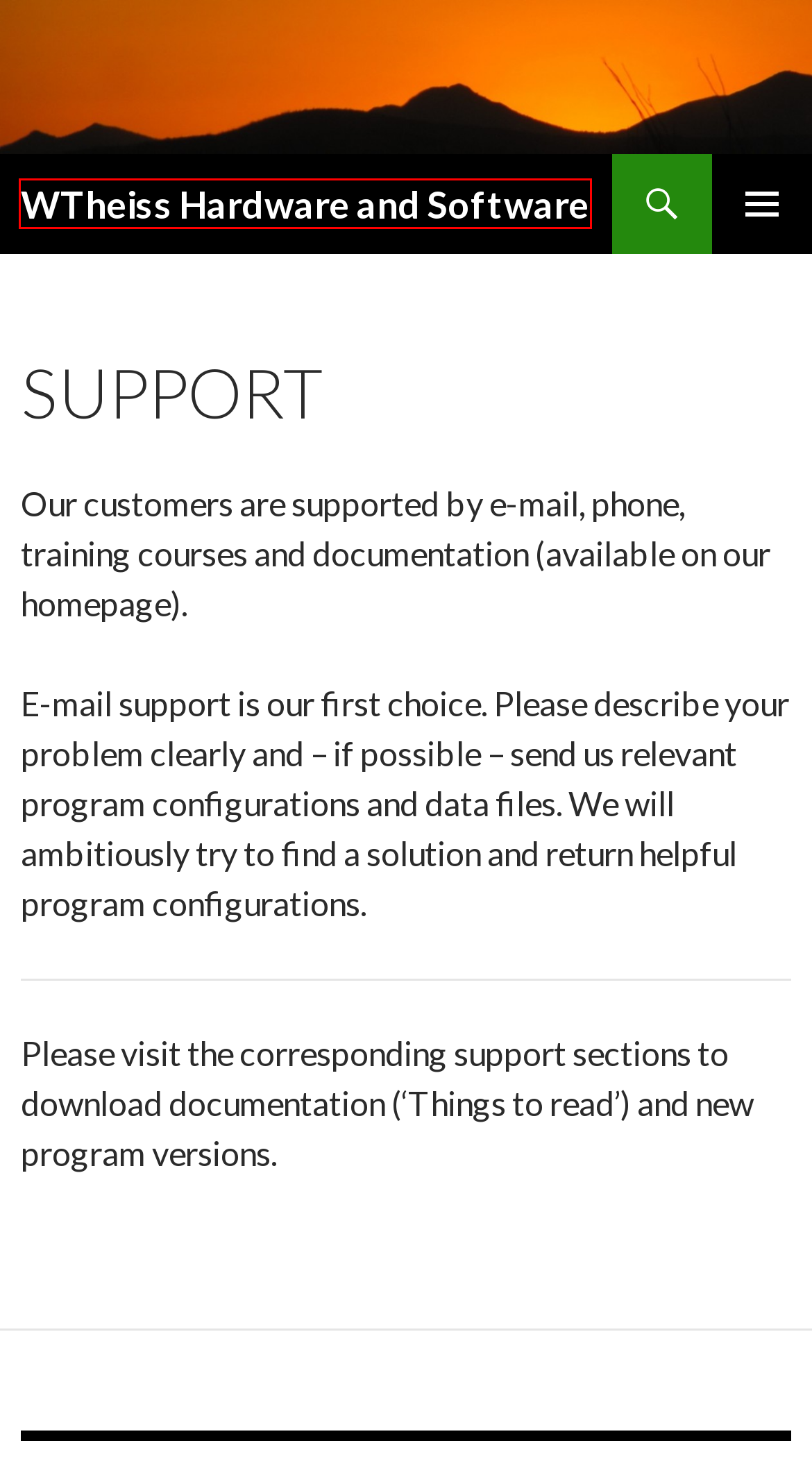You are looking at a screenshot of a webpage with a red bounding box around an element. Determine the best matching webpage description for the new webpage resulting from clicking the element in the red bounding box. Here are the descriptions:
A. WTheiss Hardware and Software | Hardware and software for optical spectroscopy
B. Uncategorized | WTheiss Hardware and Software
C. view | WTheiss Hardware and Software
D. file | WTheiss Hardware and Software
E. Hardware | WTheiss Hardware and Software
F. Computing and fitting spectra | WTheiss Hardware and Software
G. registration | WTheiss Hardware and Software
H. import | WTheiss Hardware and Software

A